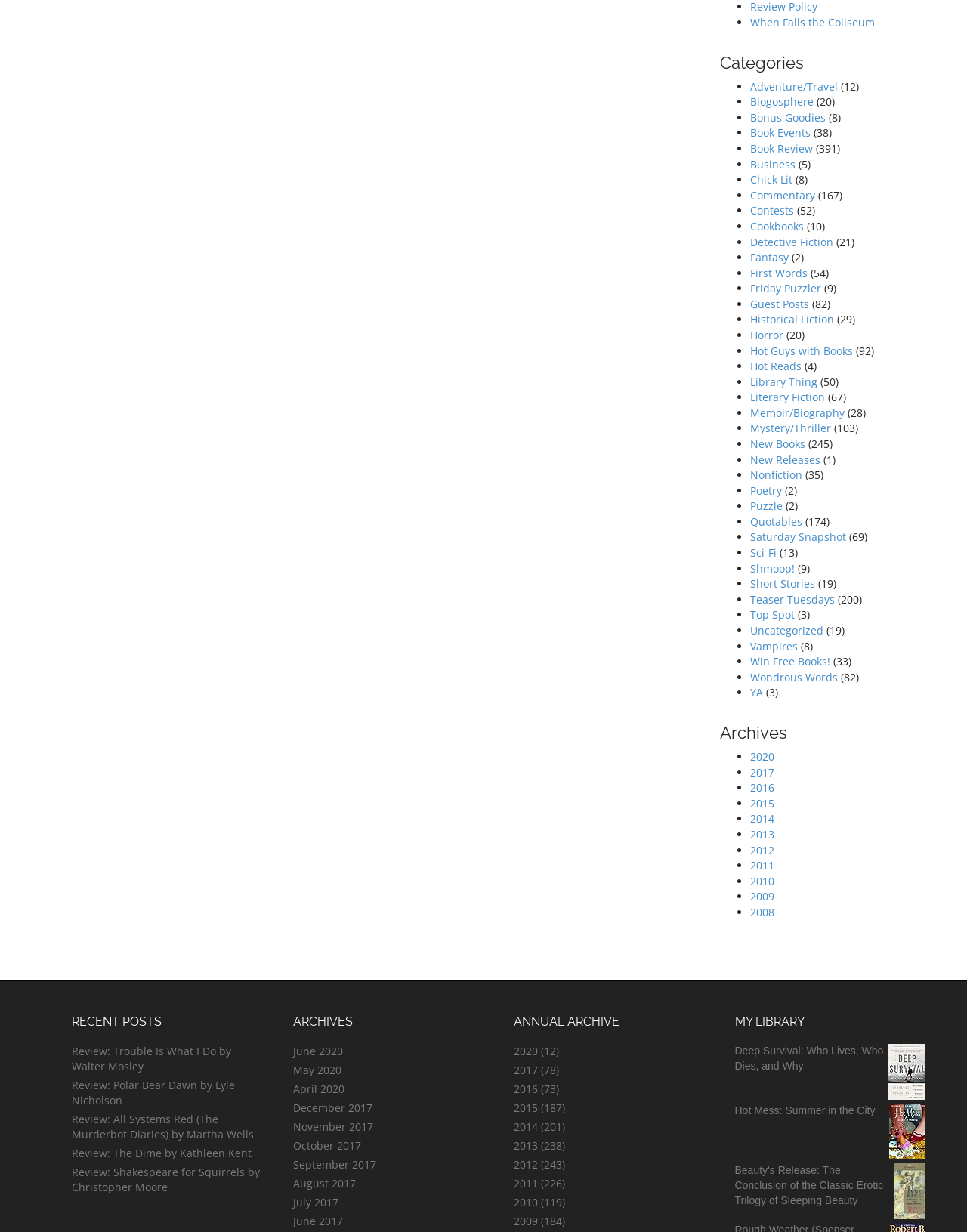Please specify the bounding box coordinates of the clickable region to carry out the following instruction: "Click on the 'When Falls the Coliseum' link". The coordinates should be four float numbers between 0 and 1, in the format [left, top, right, bottom].

[0.775, 0.012, 0.904, 0.024]